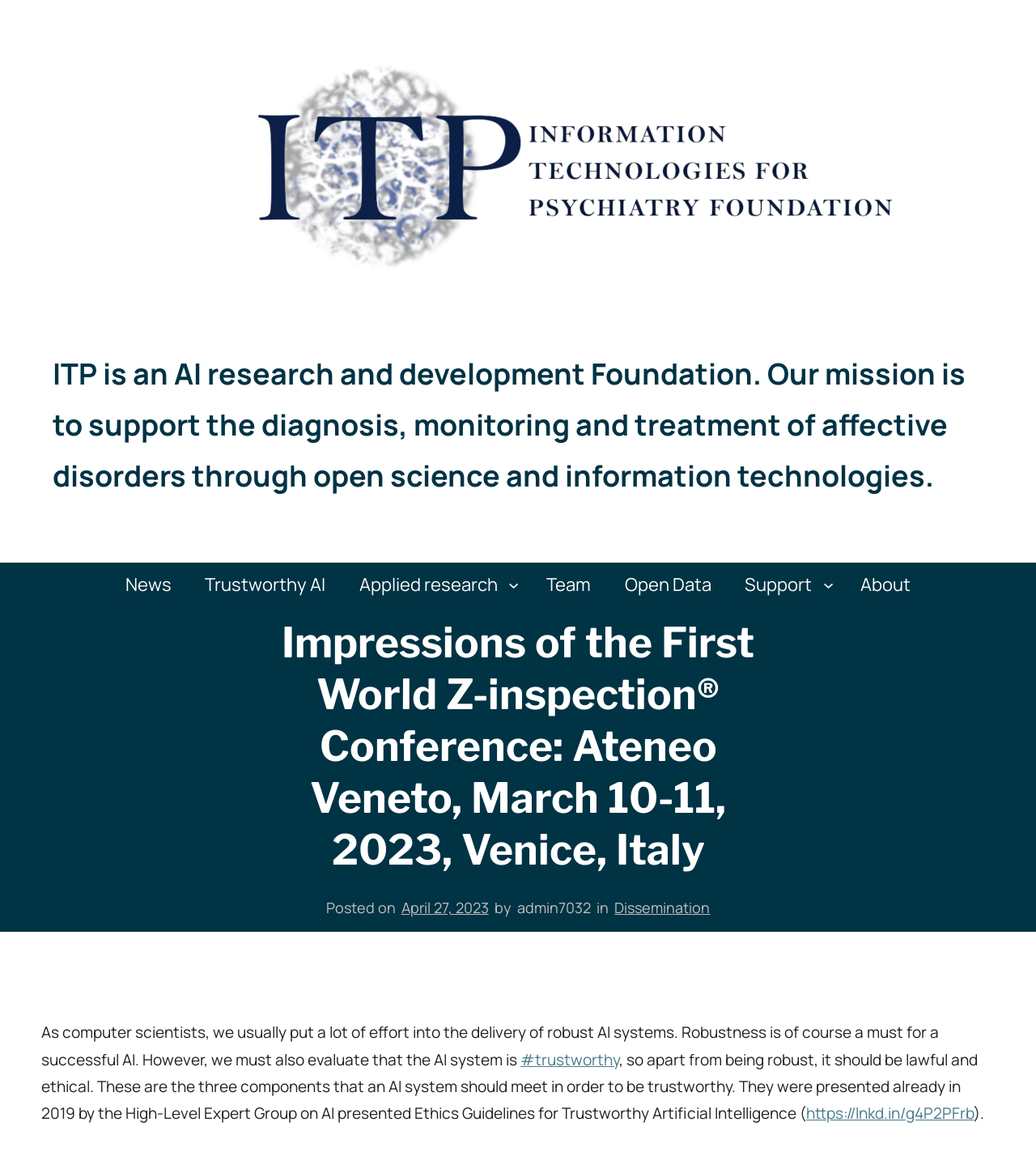Determine the bounding box coordinates for the clickable element to execute this instruction: "Read the post dated April 27, 2023". Provide the coordinates as four float numbers between 0 and 1, i.e., [left, top, right, bottom].

[0.387, 0.78, 0.472, 0.796]